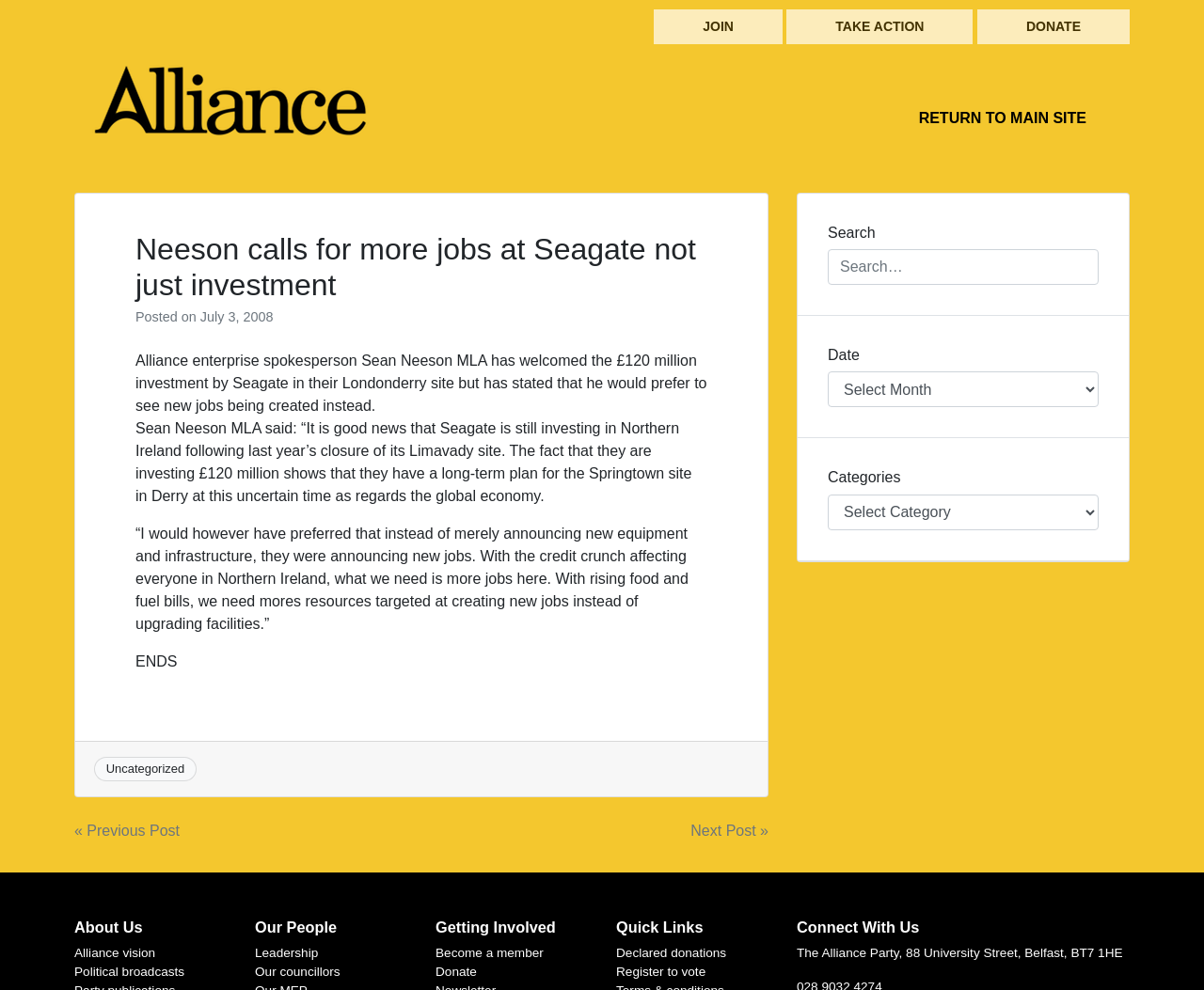Please specify the bounding box coordinates of the element that should be clicked to execute the given instruction: 'Read the article from 15 DECEMBER 2014'. Ensure the coordinates are four float numbers between 0 and 1, expressed as [left, top, right, bottom].

None